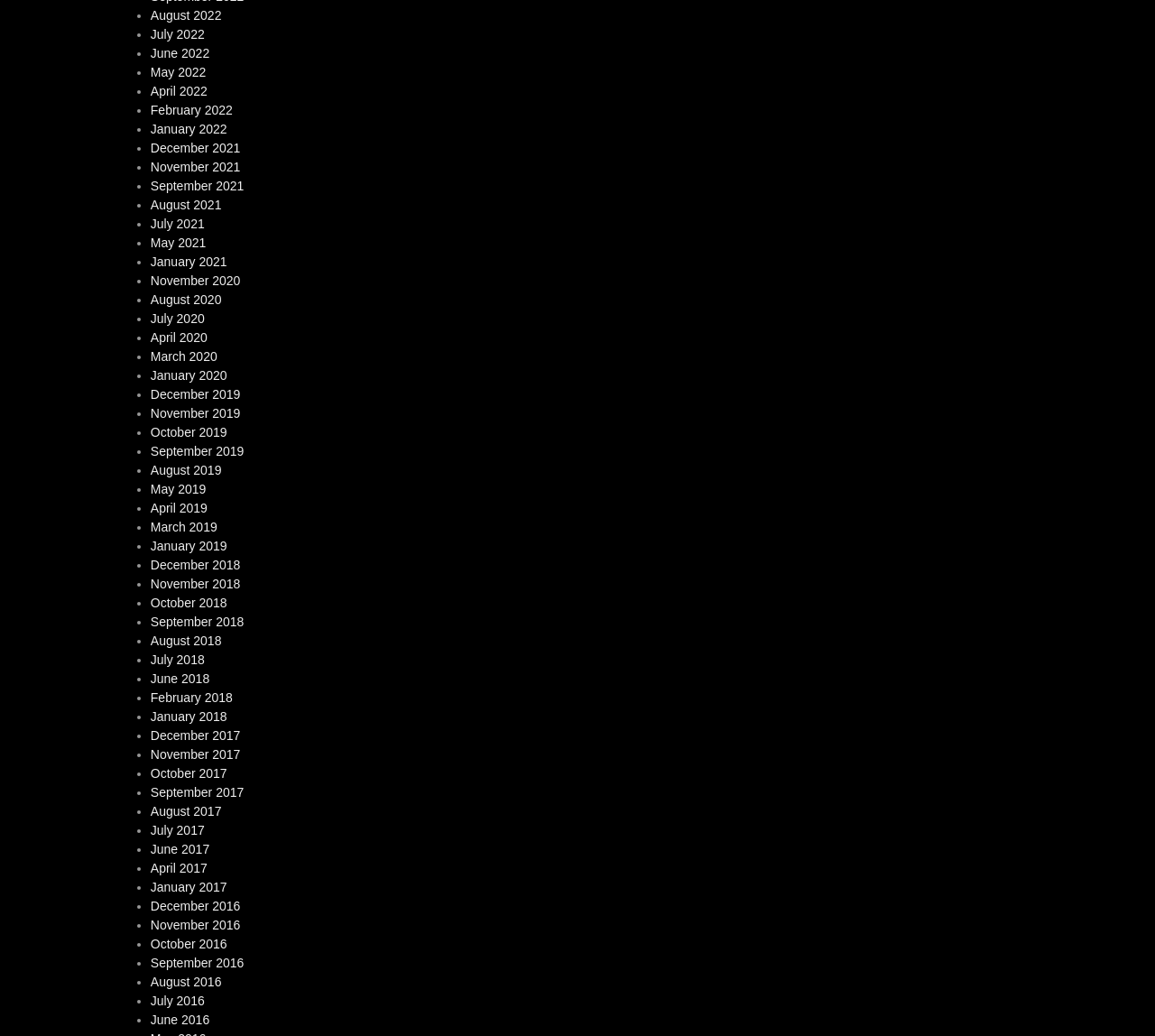What is the earliest month listed?
Identify the answer in the screenshot and reply with a single word or phrase.

December 2017